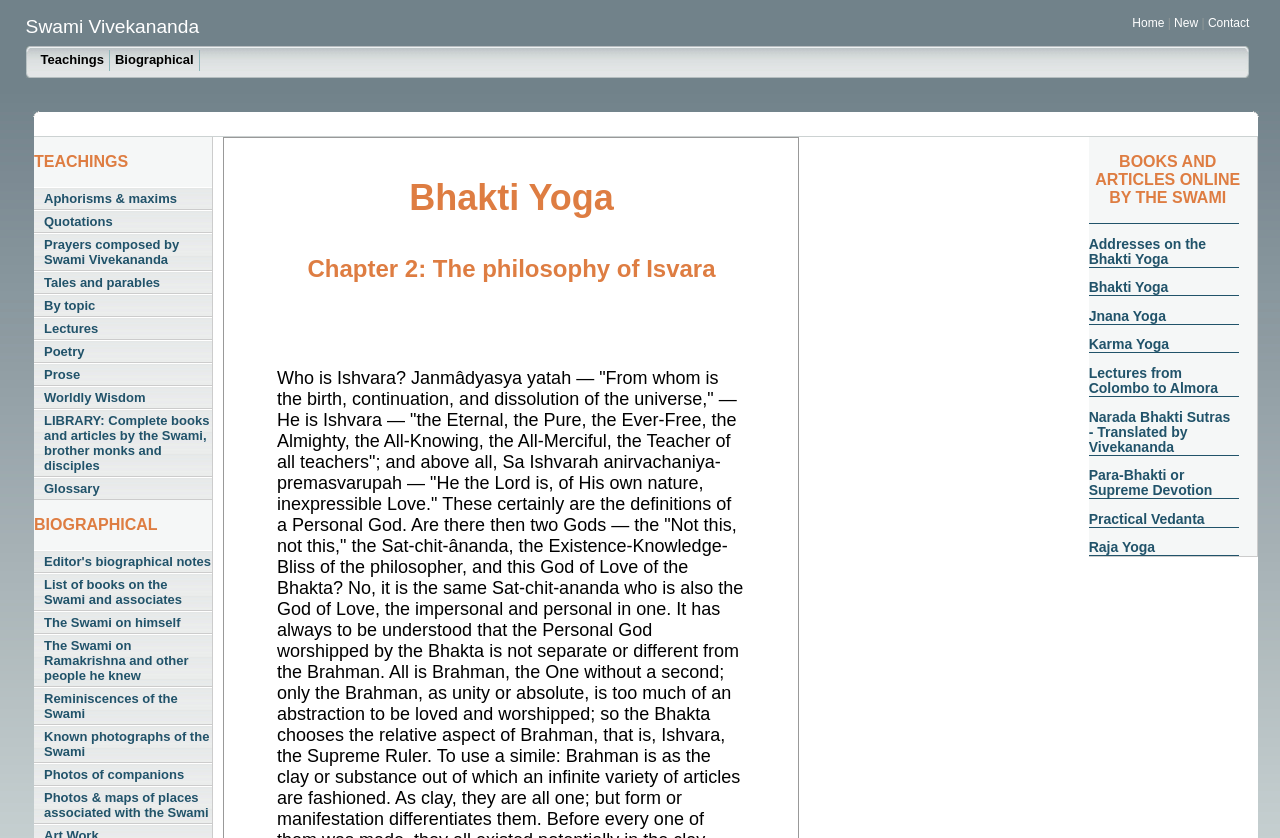Please respond to the question with a concise word or phrase:
What is the main topic of this webpage?

Swami Vivekananda